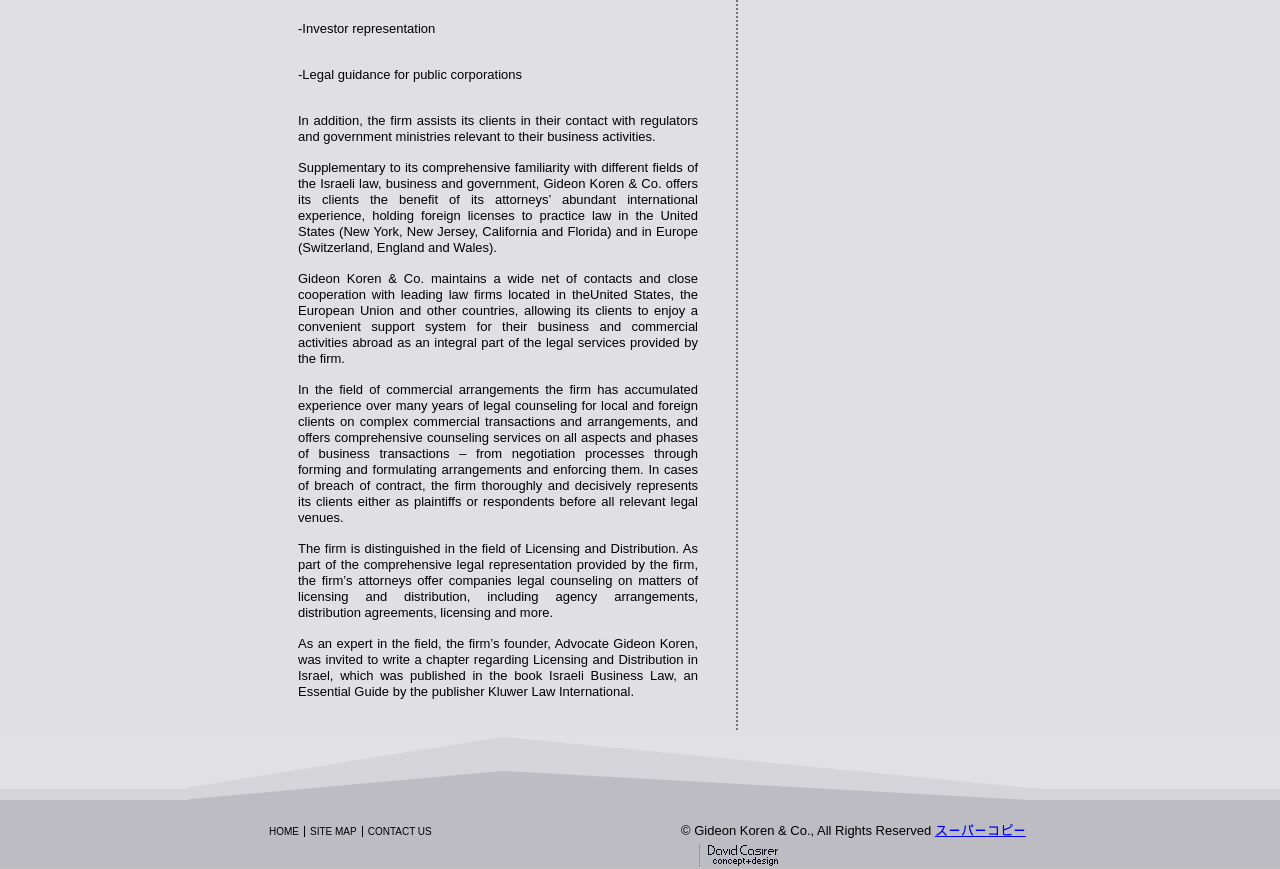Given the description スーパーコピー, predict the bounding box coordinates of the UI element. Ensure the coordinates are in the format (top-left x, top-left y, bottom-right x, bottom-right y) and all values are between 0 and 1.

[0.73, 0.947, 0.801, 0.964]